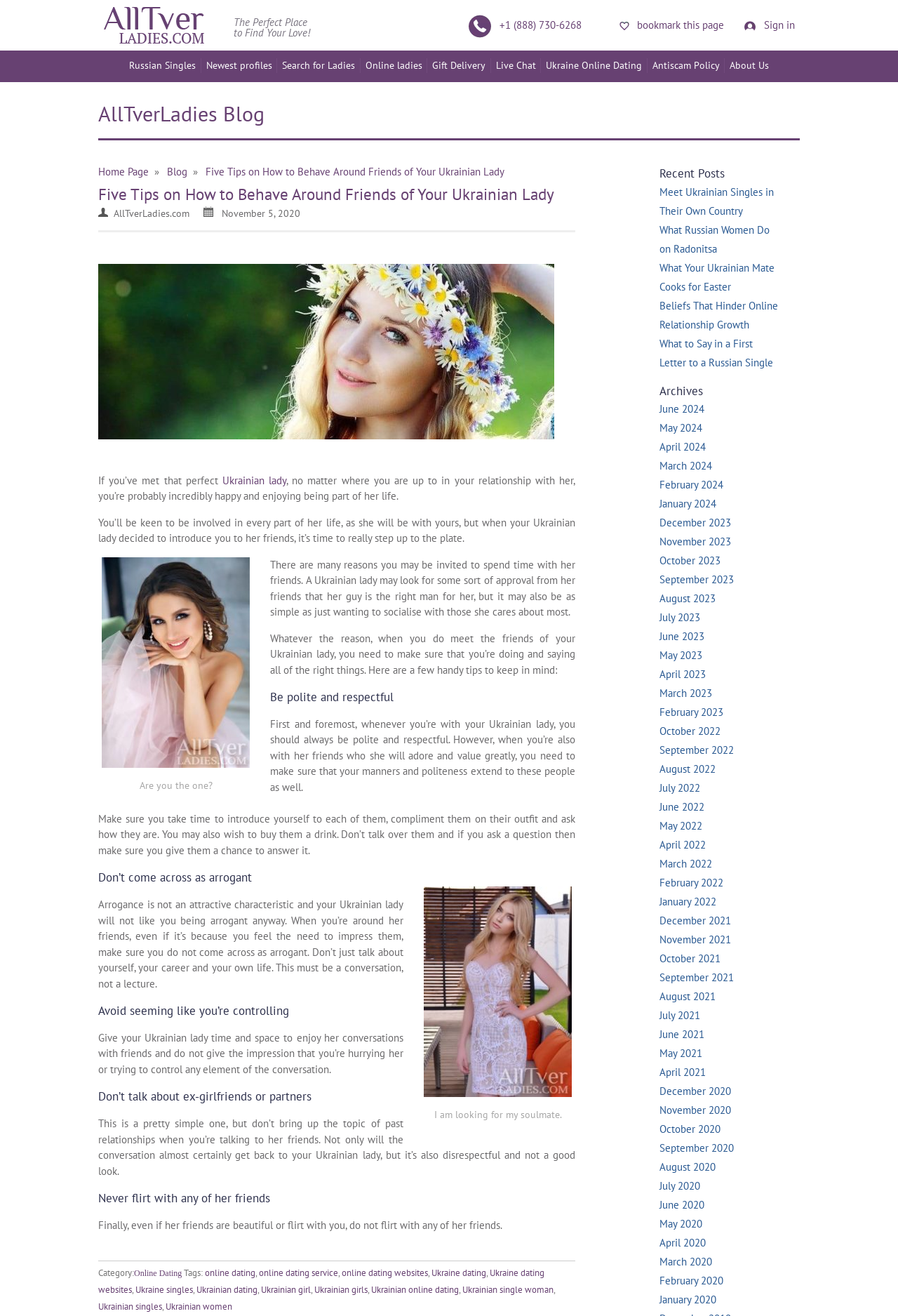Please identify the bounding box coordinates of the area that needs to be clicked to fulfill the following instruction: "Learn about Ukraine online dating."

[0.608, 0.045, 0.715, 0.055]